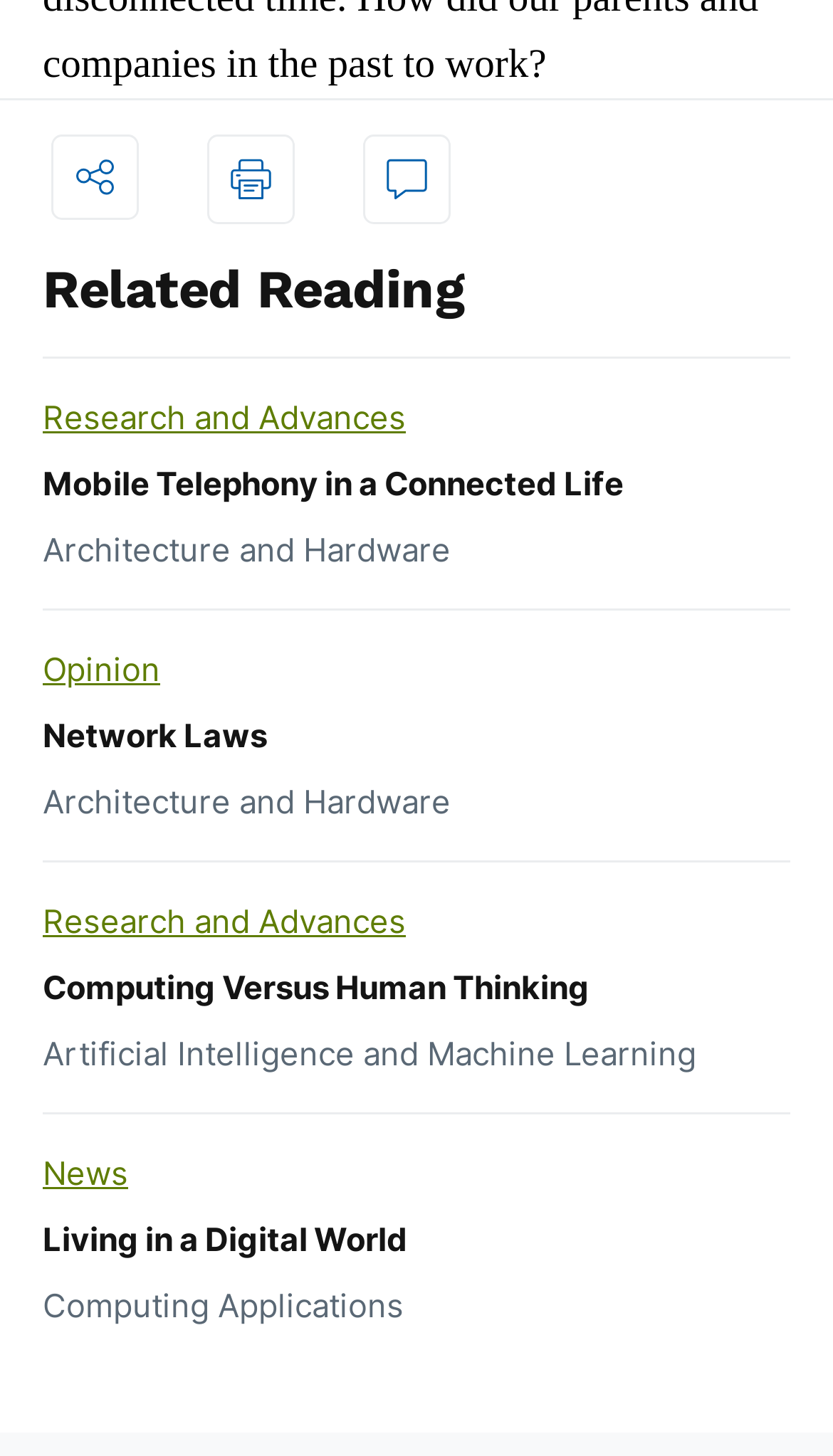What is the last link in the list?
Please give a detailed answer to the question using the information shown in the image.

I looked at the list of links and found that the last one is 'Computing Applications'.